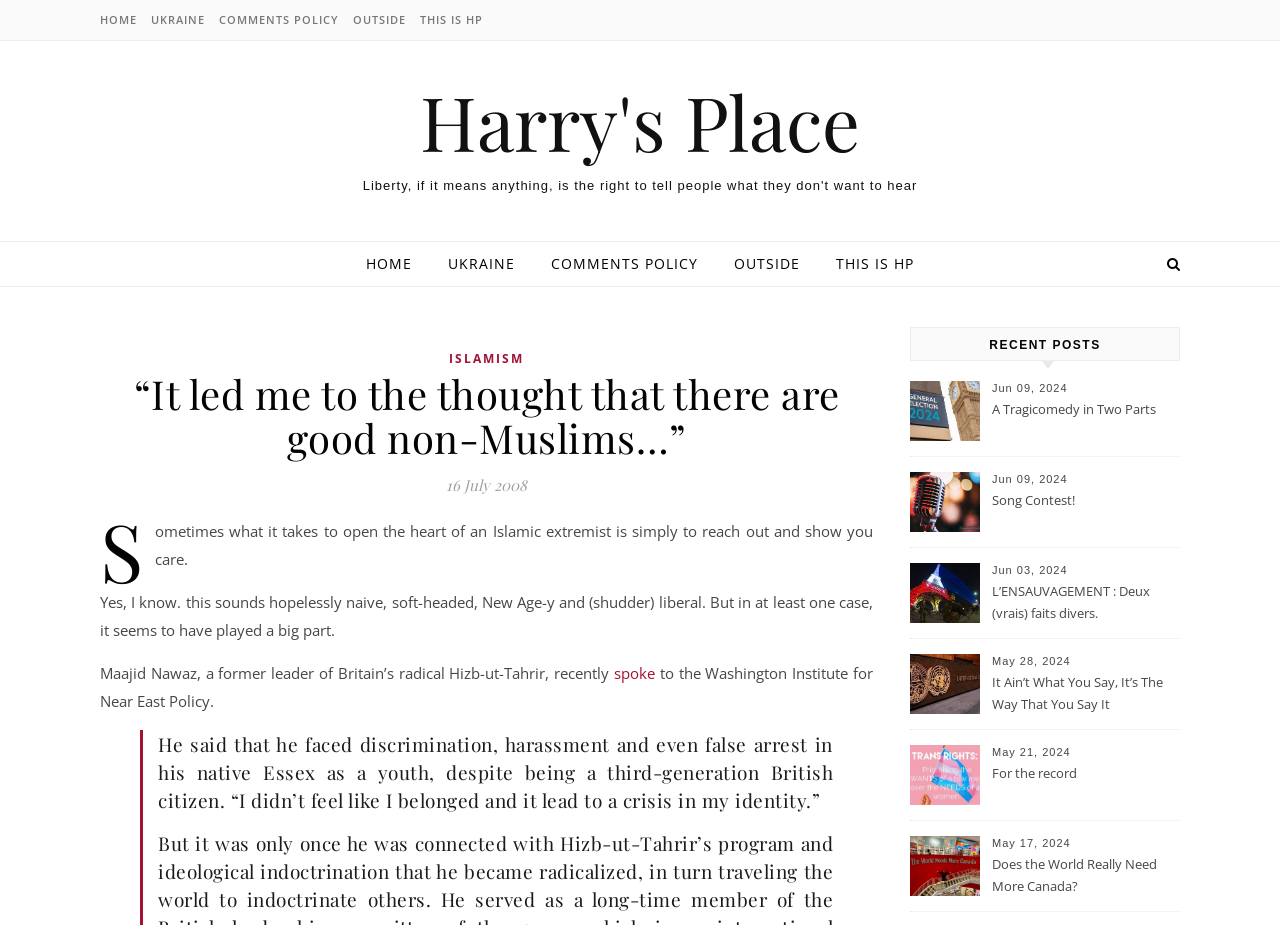Given the element description: "For the record", predict the bounding box coordinates of the UI element it refers to, using four float numbers between 0 and 1, i.e., [left, top, right, bottom].

[0.775, 0.824, 0.92, 0.874]